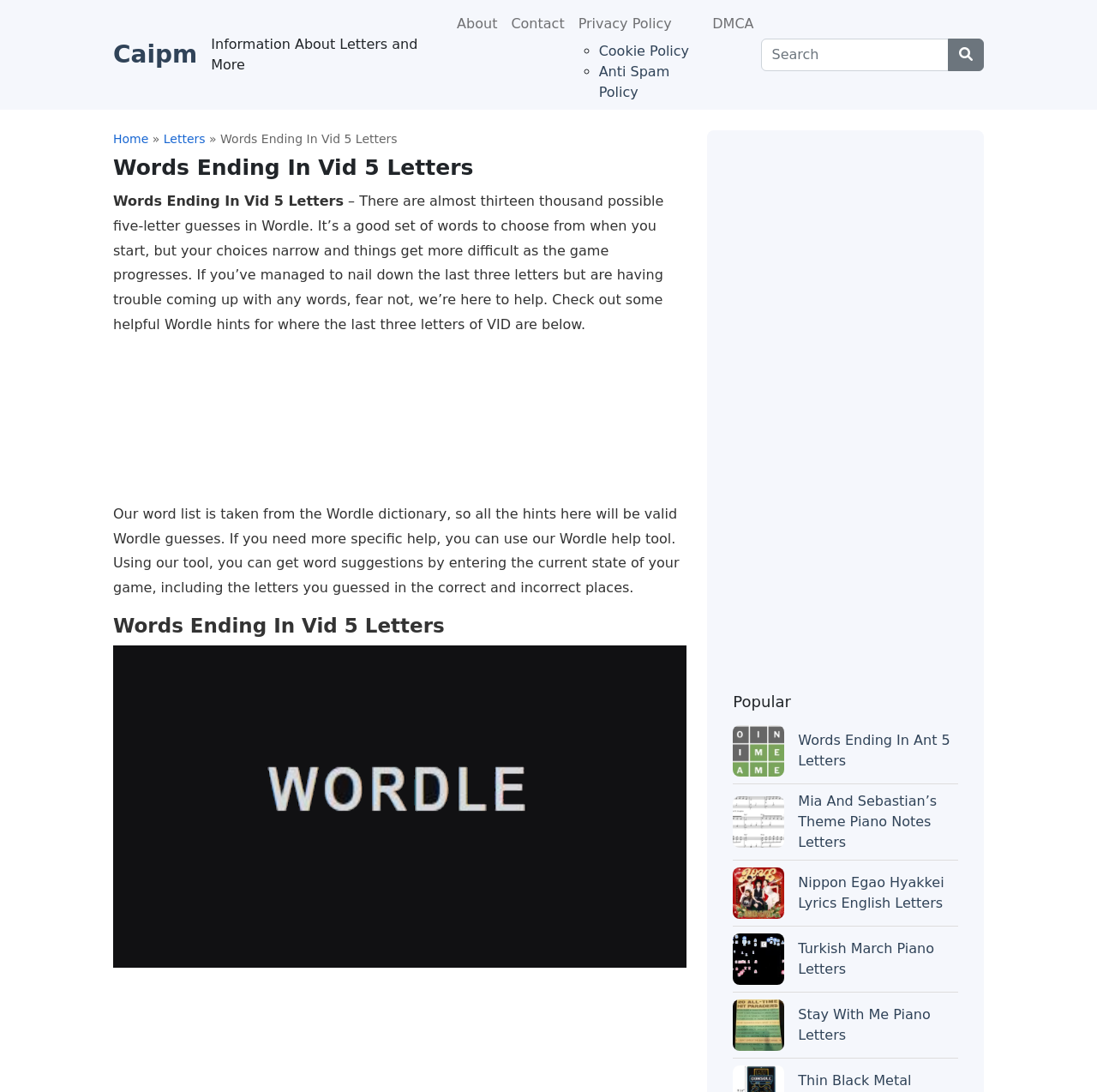Please identify the bounding box coordinates for the region that you need to click to follow this instruction: "Visit the About page".

[0.41, 0.006, 0.46, 0.038]